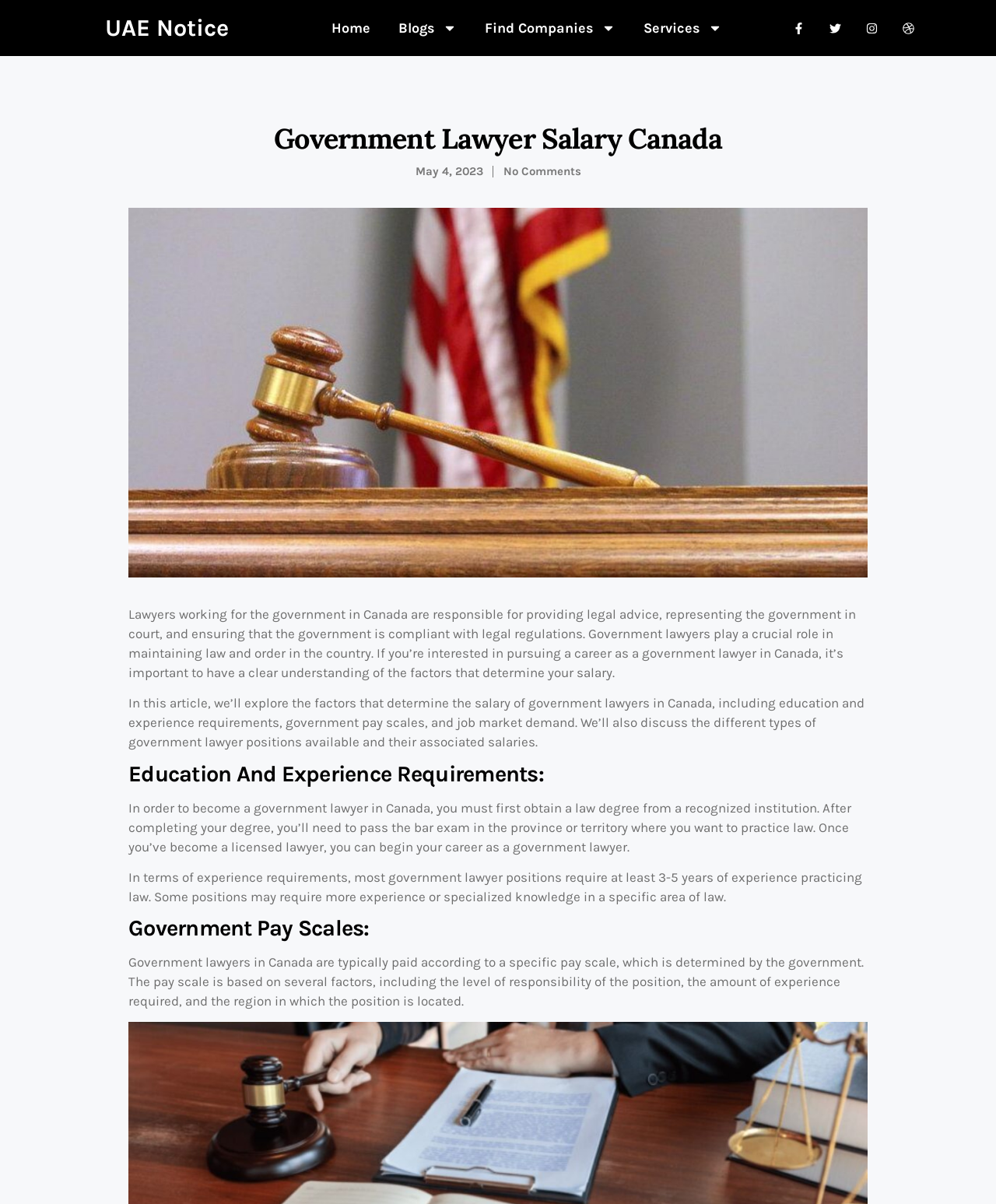Determine the bounding box coordinates for the HTML element described here: "Home".

[0.332, 0.013, 0.372, 0.034]